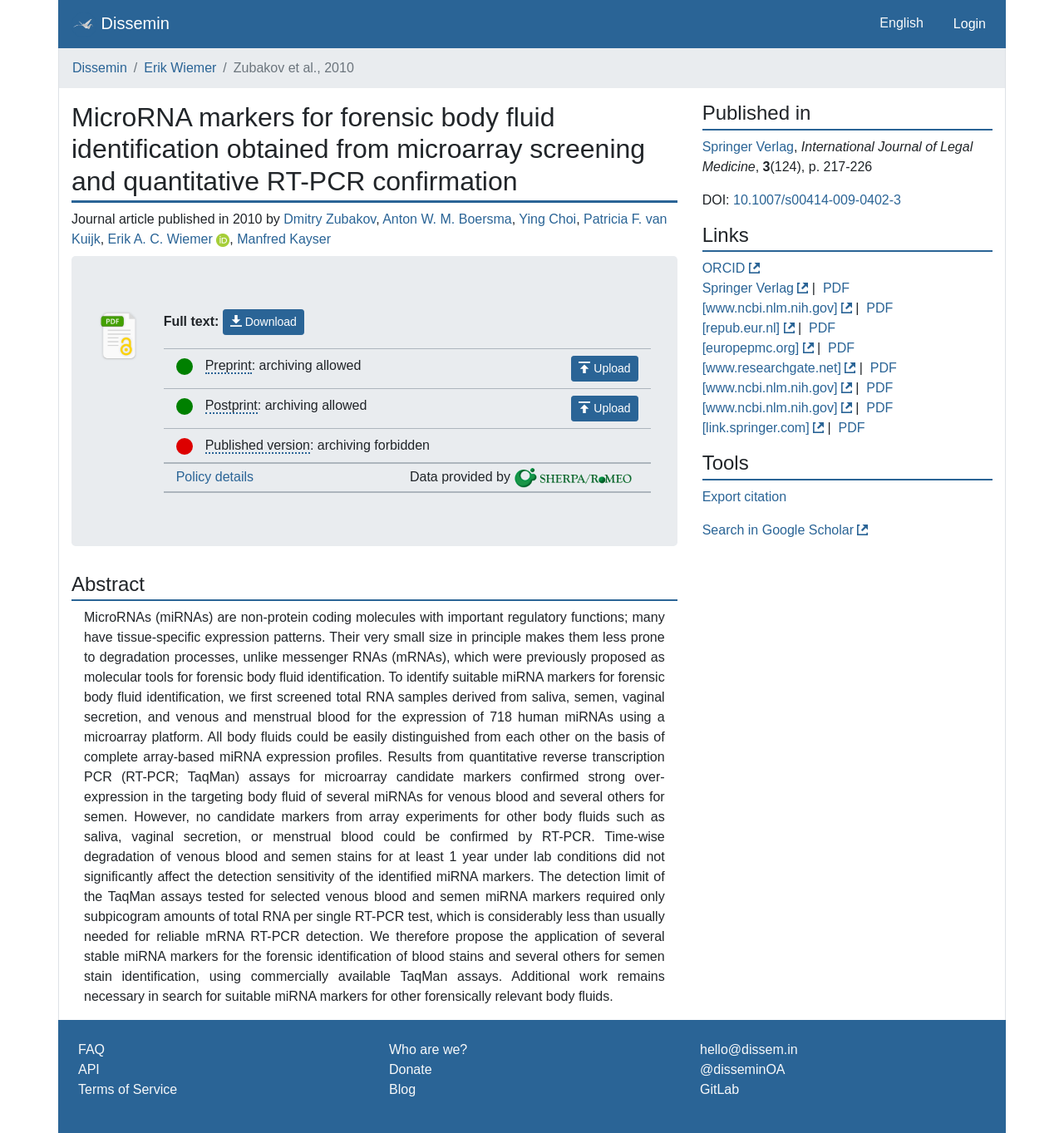What is the DOI of the journal article?
Respond with a short answer, either a single word or a phrase, based on the image.

10.1007/s00414-009-0402-3